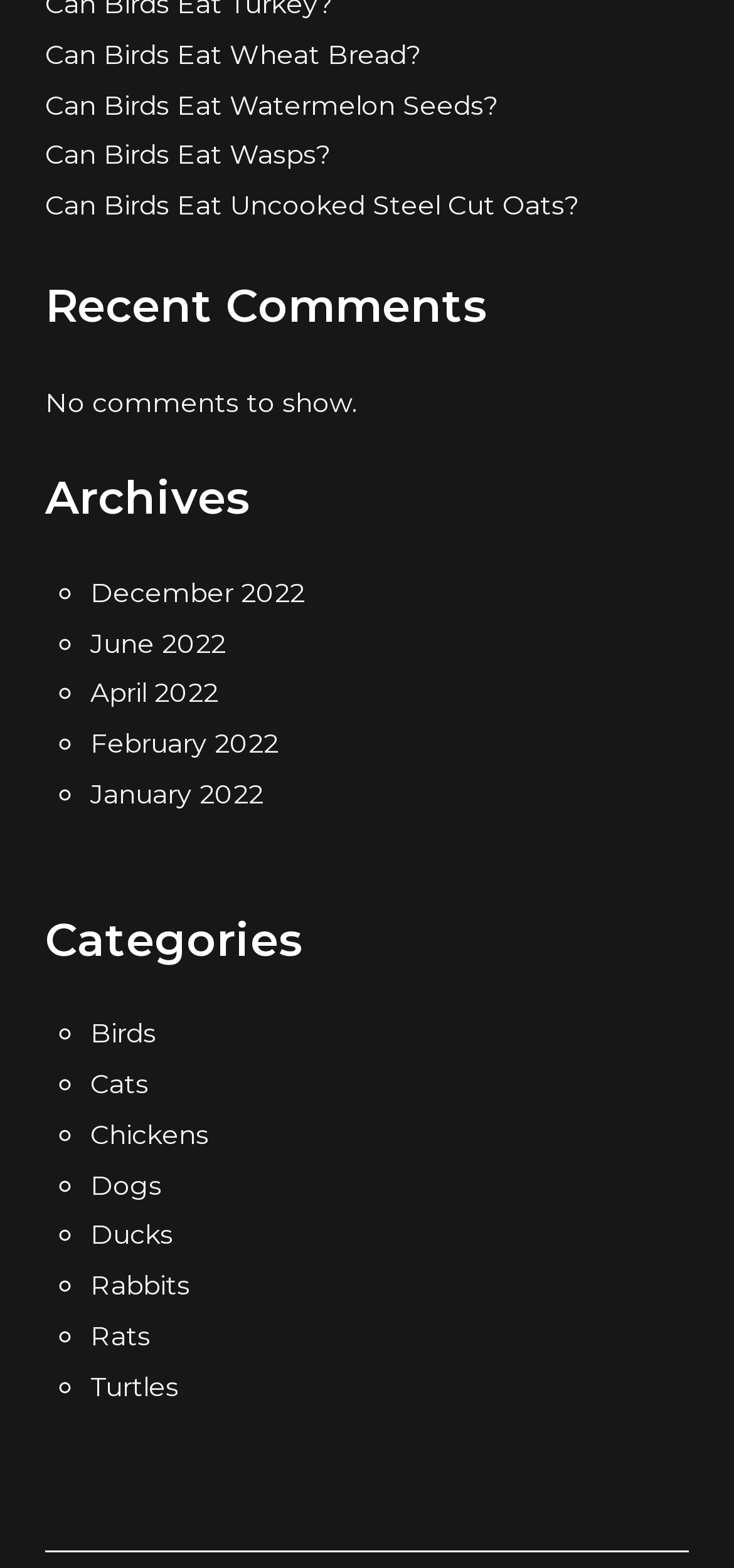How many categories are listed?
Refer to the image and offer an in-depth and detailed answer to the question.

I counted the number of categories listed, which are 'Birds', 'Cats', 'Chickens', 'Dogs', 'Ducks', 'Rabbits', 'Rats', and 'Turtles', totaling 8 categories.